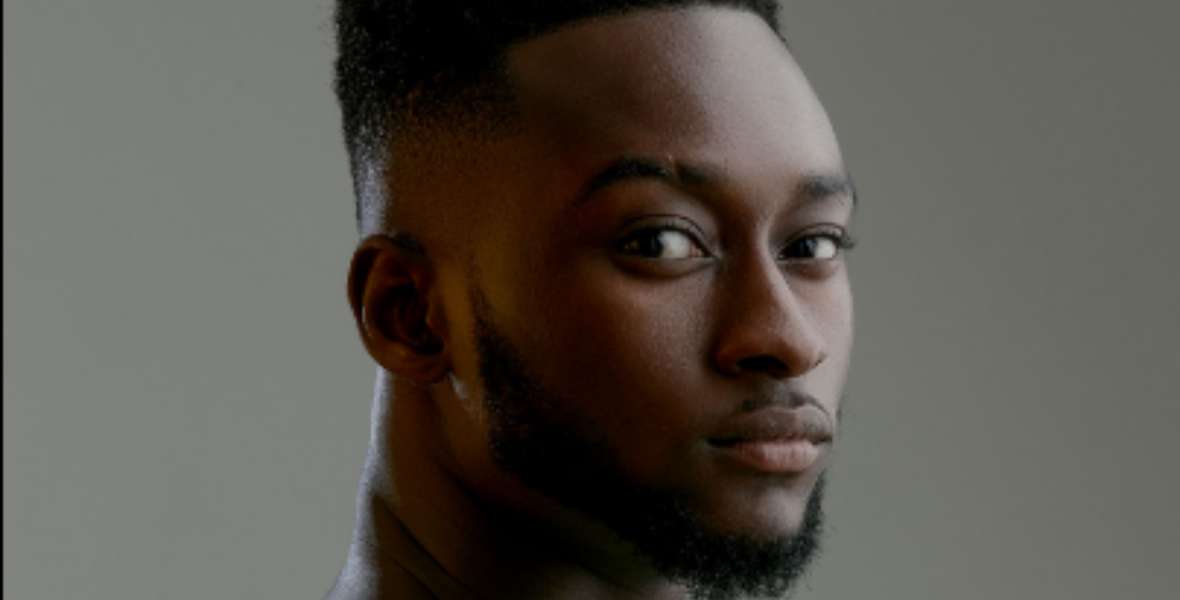What is the focus of the image?
Based on the image, answer the question with as much detail as possible.

The caption states that the subtle background enhances the focus on Khemi Tunez's features, emphasizing his potential as he prepares to release new music, which suggests that the focus of the image is on his facial features and expression.